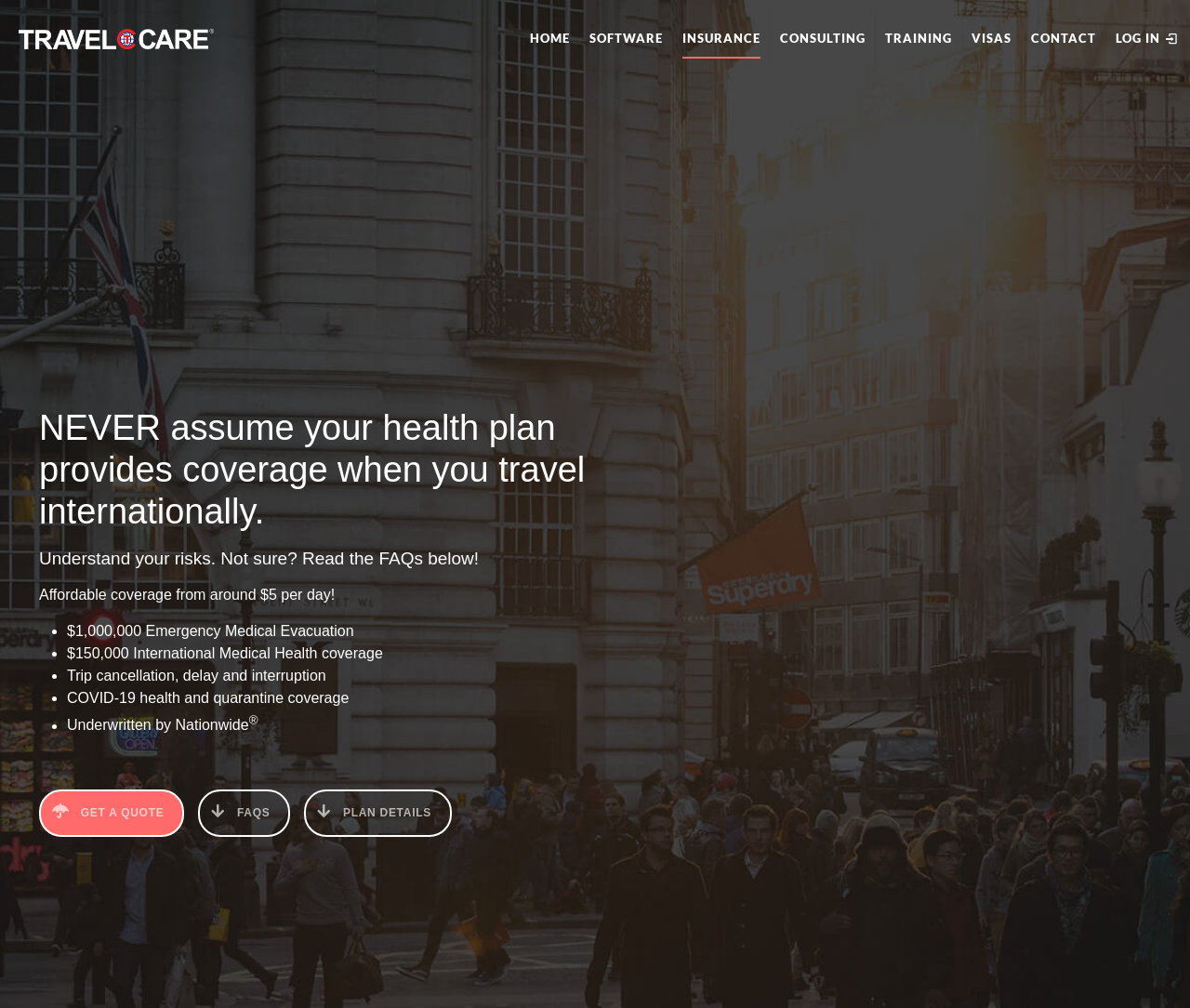Predict the bounding box for the UI component with the following description: "LOG IN".

[0.93, 0.0, 1.0, 0.076]